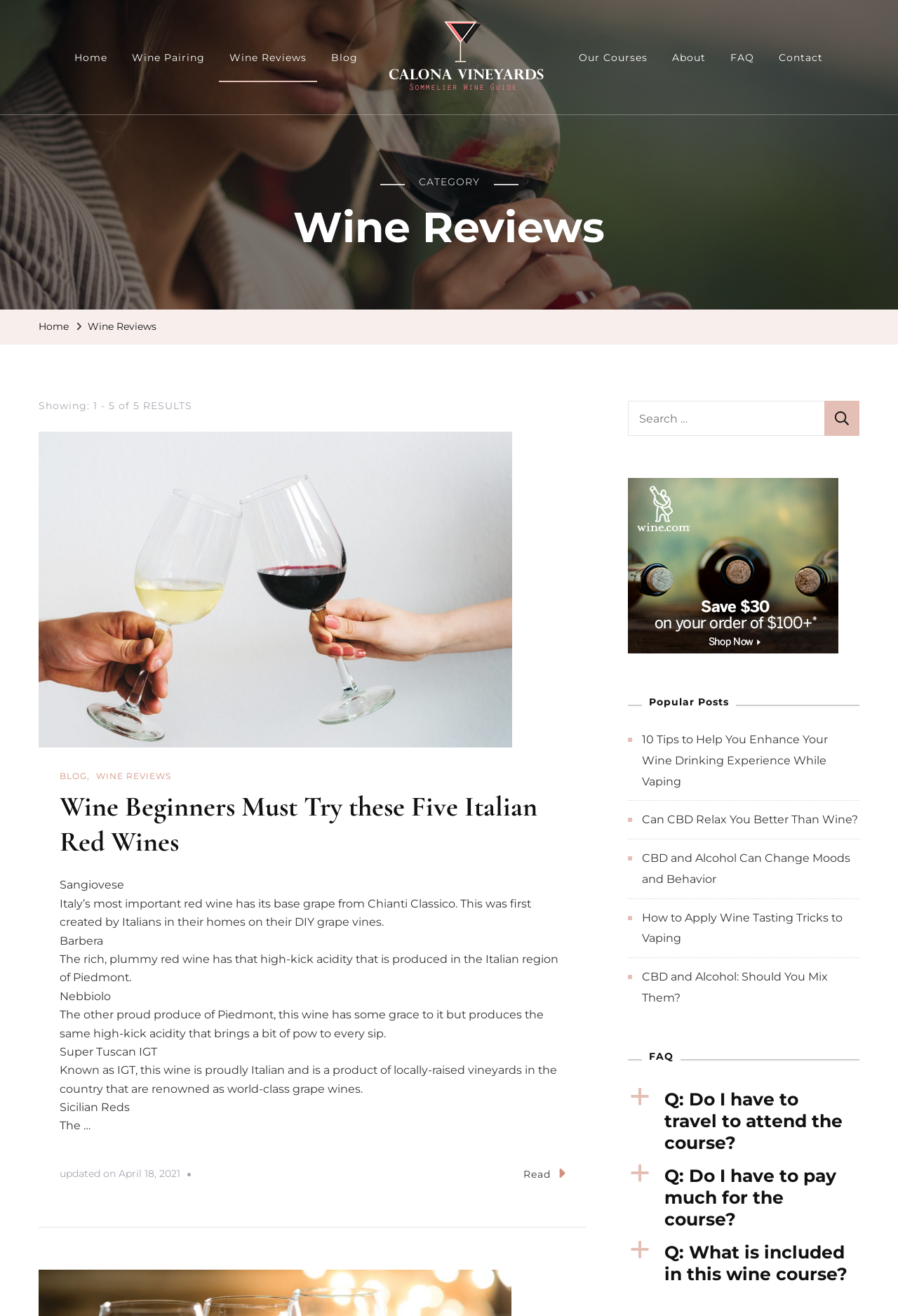Produce an extensive caption that describes everything on the webpage.

The webpage is titled "Wine Reviews Archives - Calana" and appears to be a wine review and education website. At the top, there is a navigation menu with links to "Home", "Wine Pairing", "Wine Reviews", "Blog", "Calana", "Our Courses", "About", "FAQ", and "Contact". Below the navigation menu, there is a logo and a tagline "Sommelier Wine Guide".

The main content area is divided into several sections. The first section displays a heading "Wine Reviews" and a subheading "Showing: 1 - 5 of 5 RESULTS". Below this, there is an article with a heading "Wine Beginners Must Try these Five Italian Red Wines" and a brief description of each wine, including Sangiovese, Barbera, Nebbiolo, Super Tuscan IGT, and Sicilian Reds.

To the right of the article, there is a search box with a label "Search for:" and a button to submit the search query. Below the search box, there is a section titled "Popular Posts" with links to several articles, including "10 Tips to Help You Enhance Your Wine Drinking Experience While Vaping", "Can CBD Relax You Better Than Wine?", and others.

Further down the page, there is a section titled "FAQ" with several questions and answers, including "Do I have to travel to attend the course?", "Do I have to pay much for the course?", and "What is included in this wine course?". Each question has a button to expand and show the answer.

At the bottom of the page, there is a footer section with a copyright notice and a link to "Read" more.